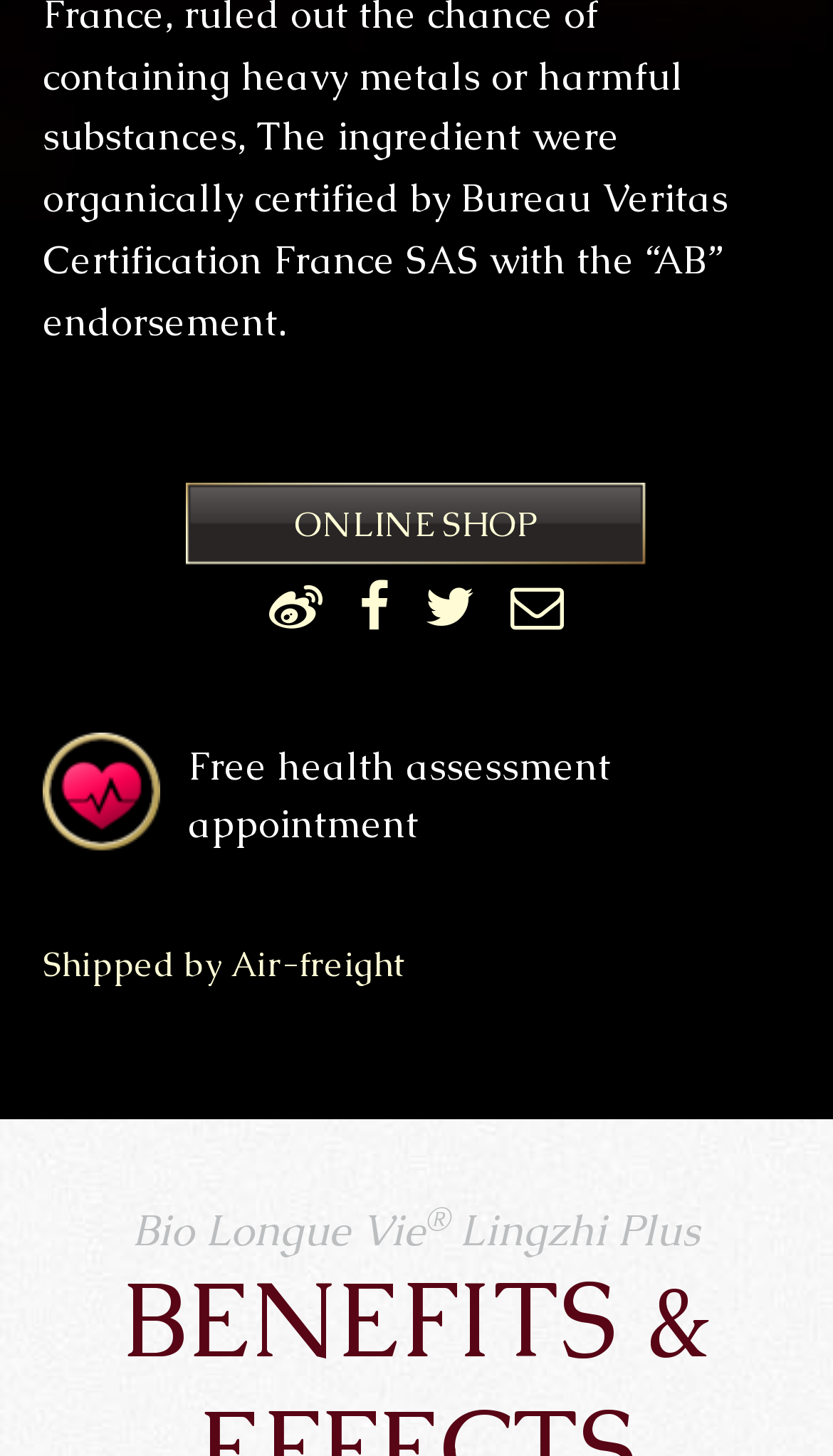What is the text of the static text element below the first link?
Look at the screenshot and respond with a single word or phrase.

Shipped by Air-freight